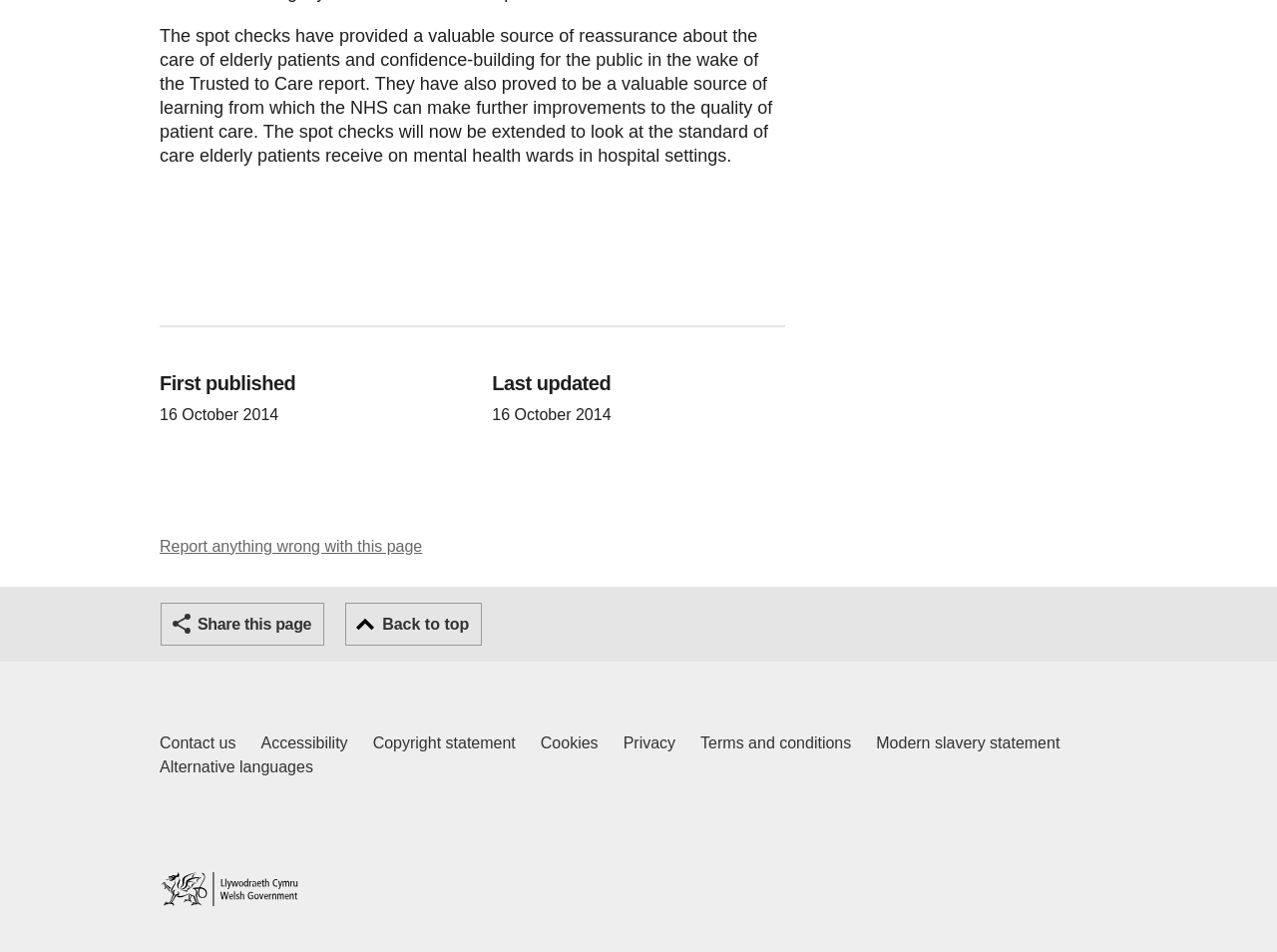What type of wards will the spot checks be extended to?
Can you provide an in-depth and detailed response to the question?

The spot checks will be extended to look at the standard of care elderly patients receive on mental health wards in hospital settings, as indicated by the static text 'The spot checks will now be extended to look at the standard of care elderly patients receive on mental health wards in hospital settings'.